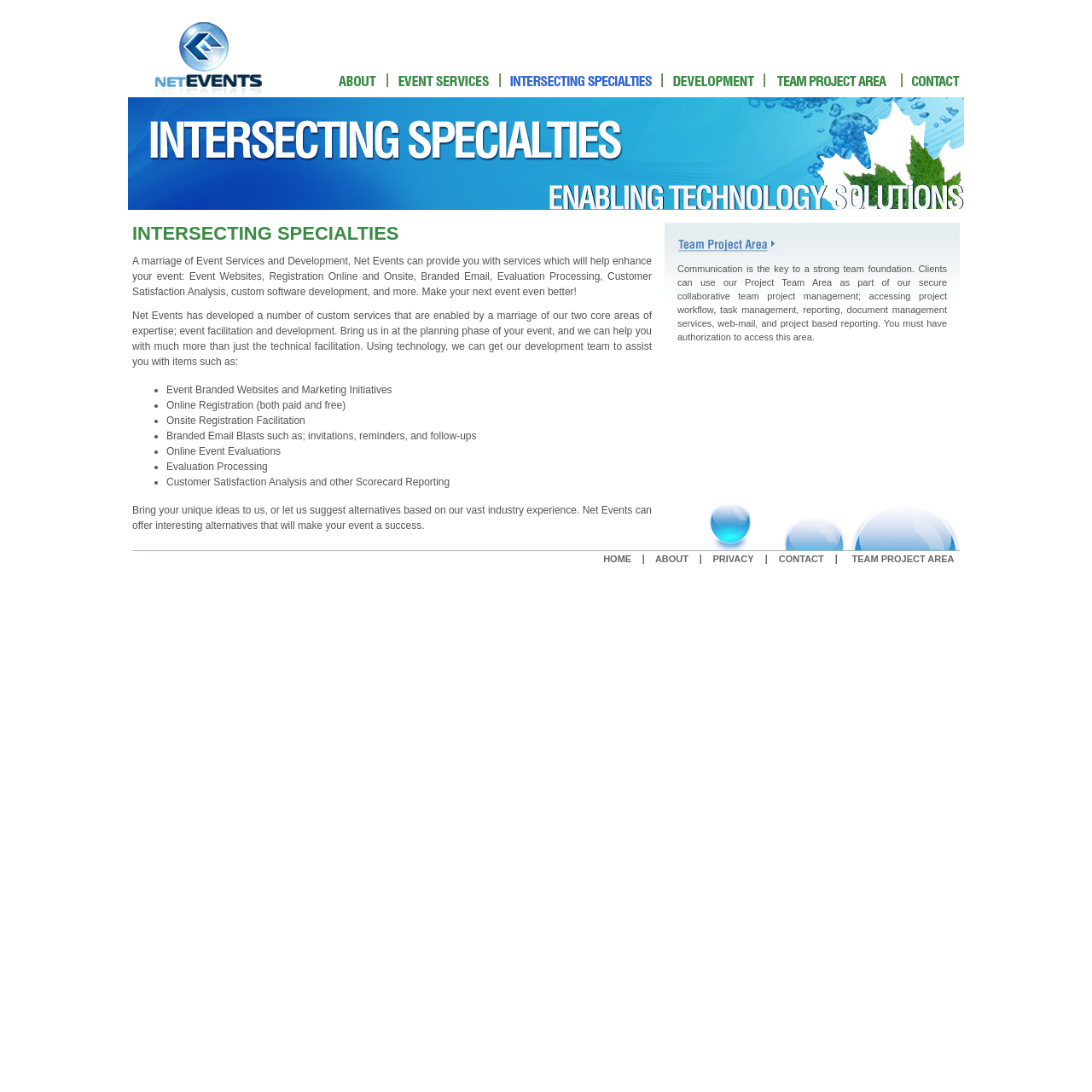Identify the bounding box coordinates for the element that needs to be clicked to fulfill this instruction: "Click the 'Post Comment' button". Provide the coordinates in the format of four float numbers between 0 and 1: [left, top, right, bottom].

None